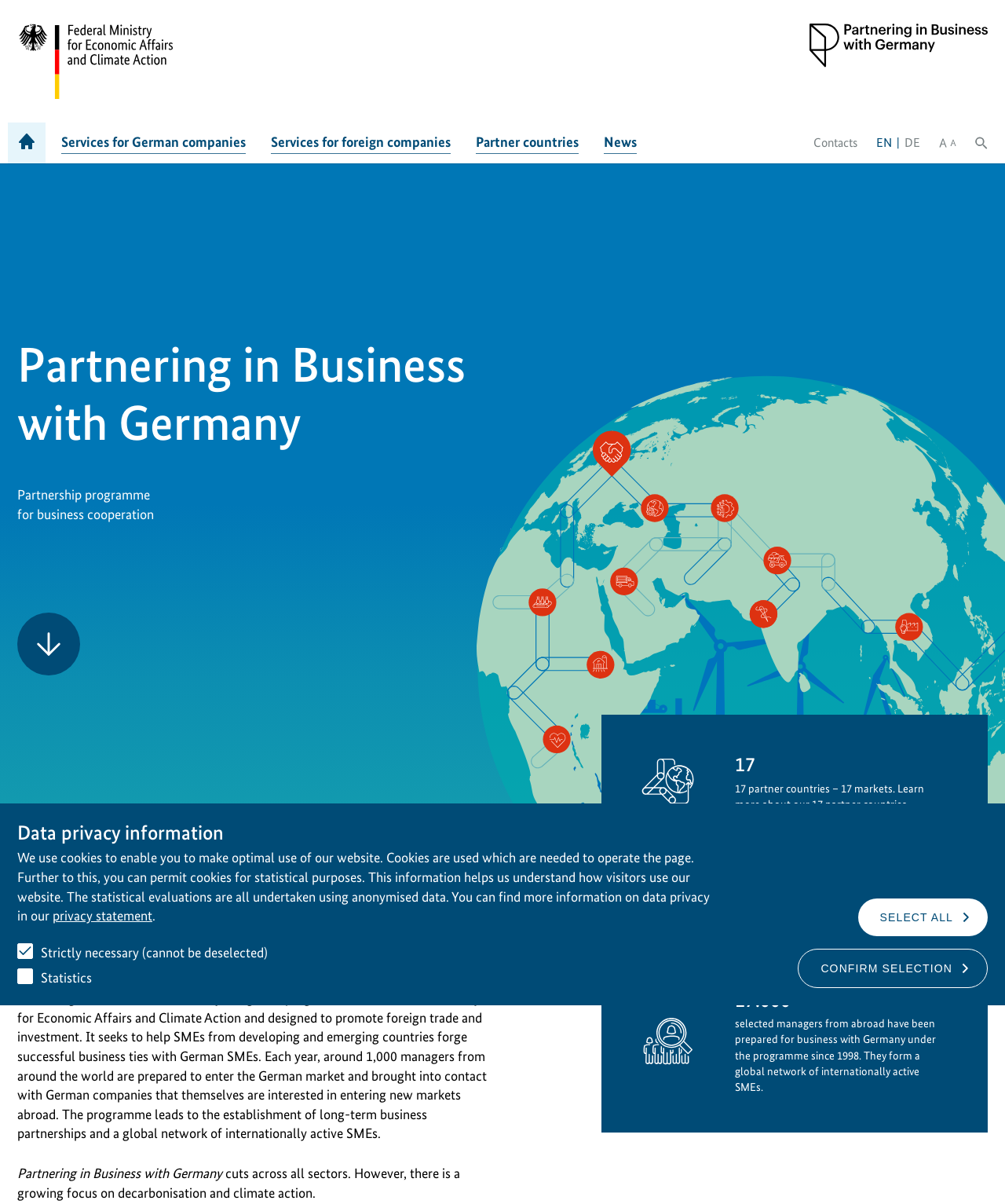What is the purpose of the programme?
Utilize the image to construct a detailed and well-explained answer.

I found the answer by reading the text 'Partnering in Business with Germany is a global programme of the Federal Ministry for Economic Affairs and Climate Action and designed to promote foreign trade and investment.' which explains the purpose of the programme.